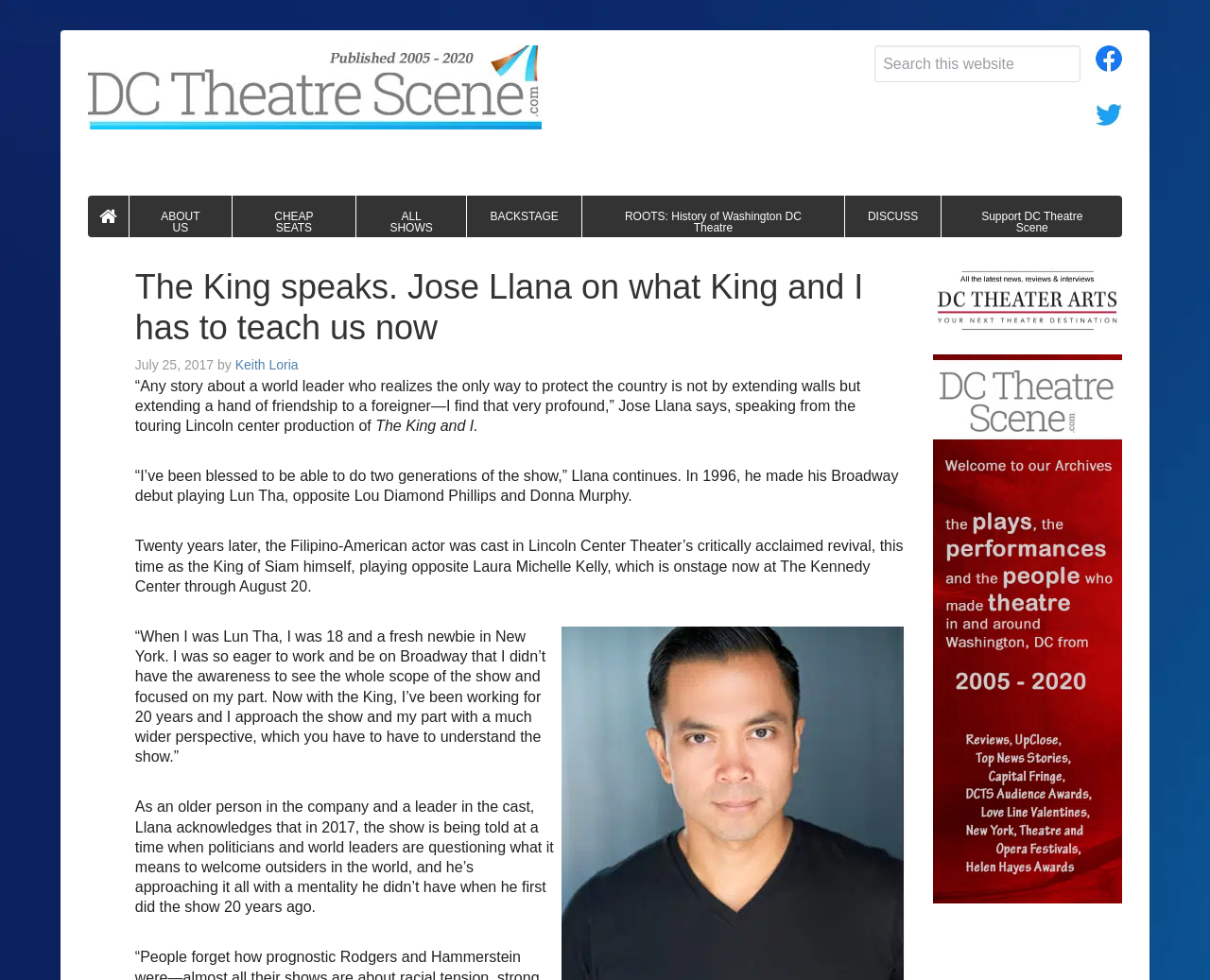Specify the bounding box coordinates of the region I need to click to perform the following instruction: "Visit the DC Theatre Scene homepage". The coordinates must be four float numbers in the range of 0 to 1, i.e., [left, top, right, bottom].

[0.072, 0.046, 0.447, 0.133]